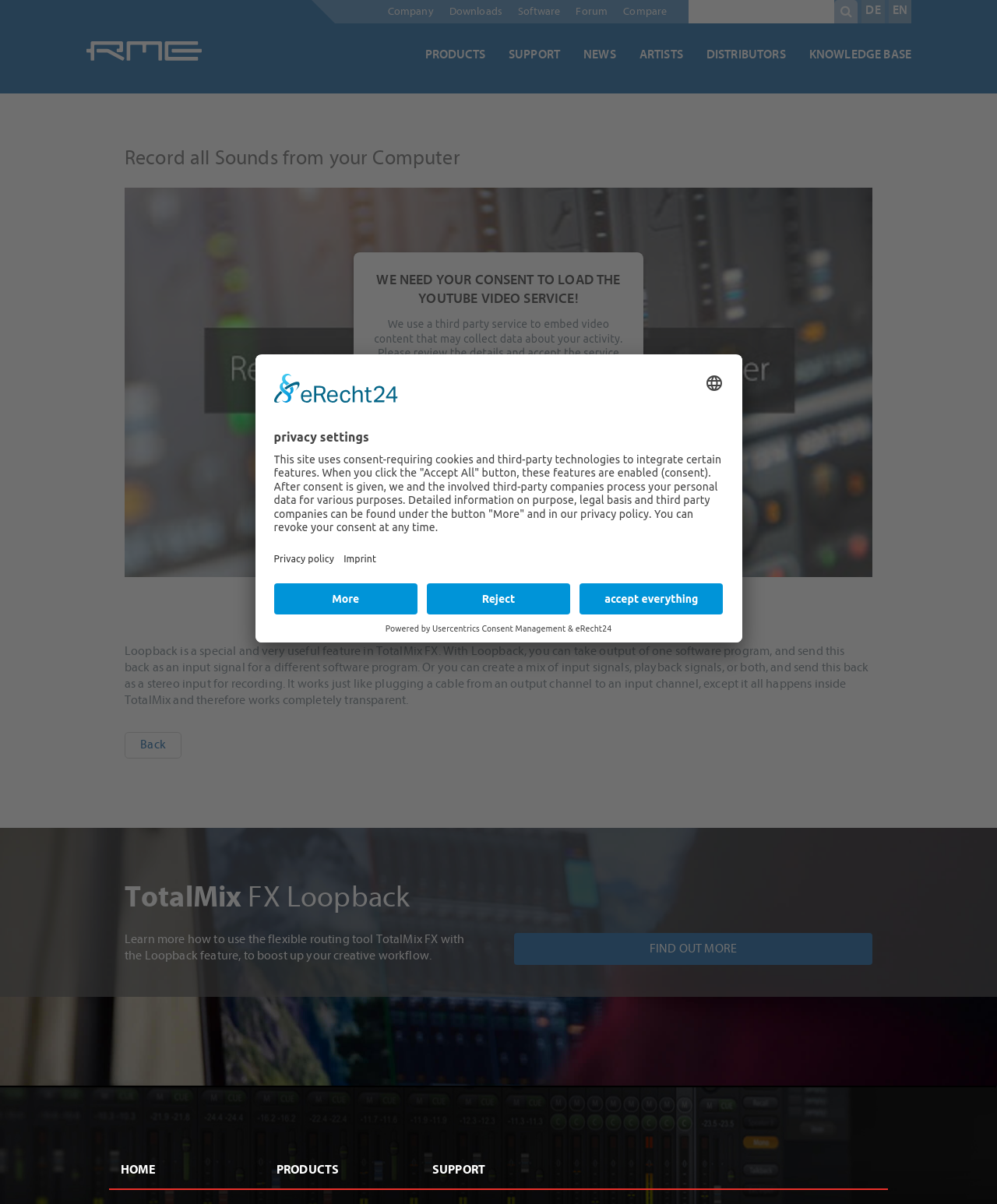Can you find the bounding box coordinates of the area I should click to execute the following instruction: "Learn more about TotalMix FX Loopback"?

[0.516, 0.775, 0.875, 0.802]